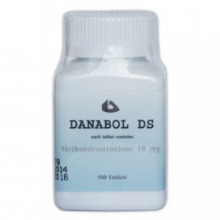How many tablets are in the bottle?
Look at the image and answer the question using a single word or phrase.

500